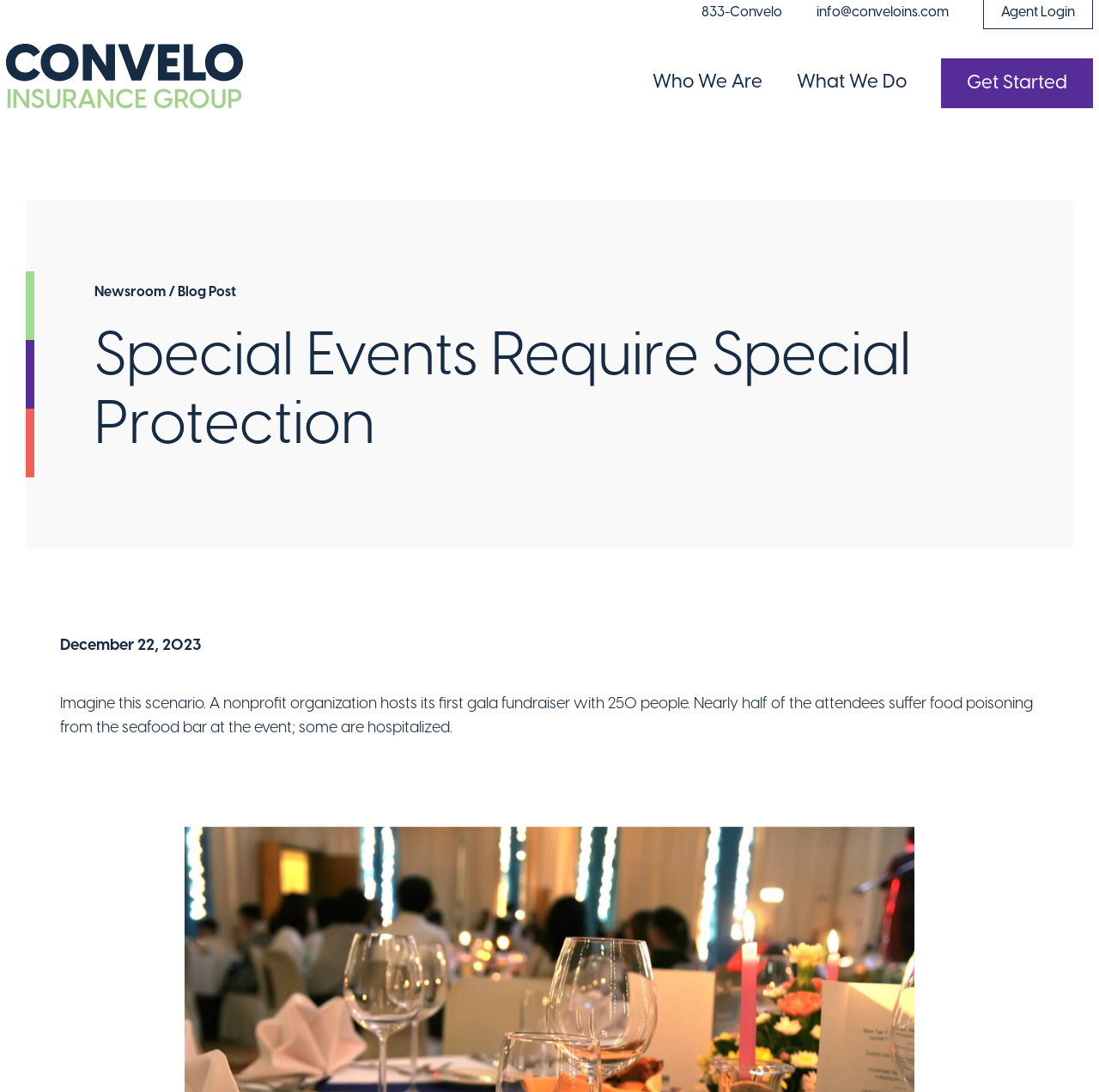Please locate the bounding box coordinates of the element that needs to be clicked to achieve the following instruction: "Click Convelo Logo". The coordinates should be four float numbers between 0 and 1, i.e., [left, top, right, bottom].

[0.023, 0.058, 0.239, 0.117]